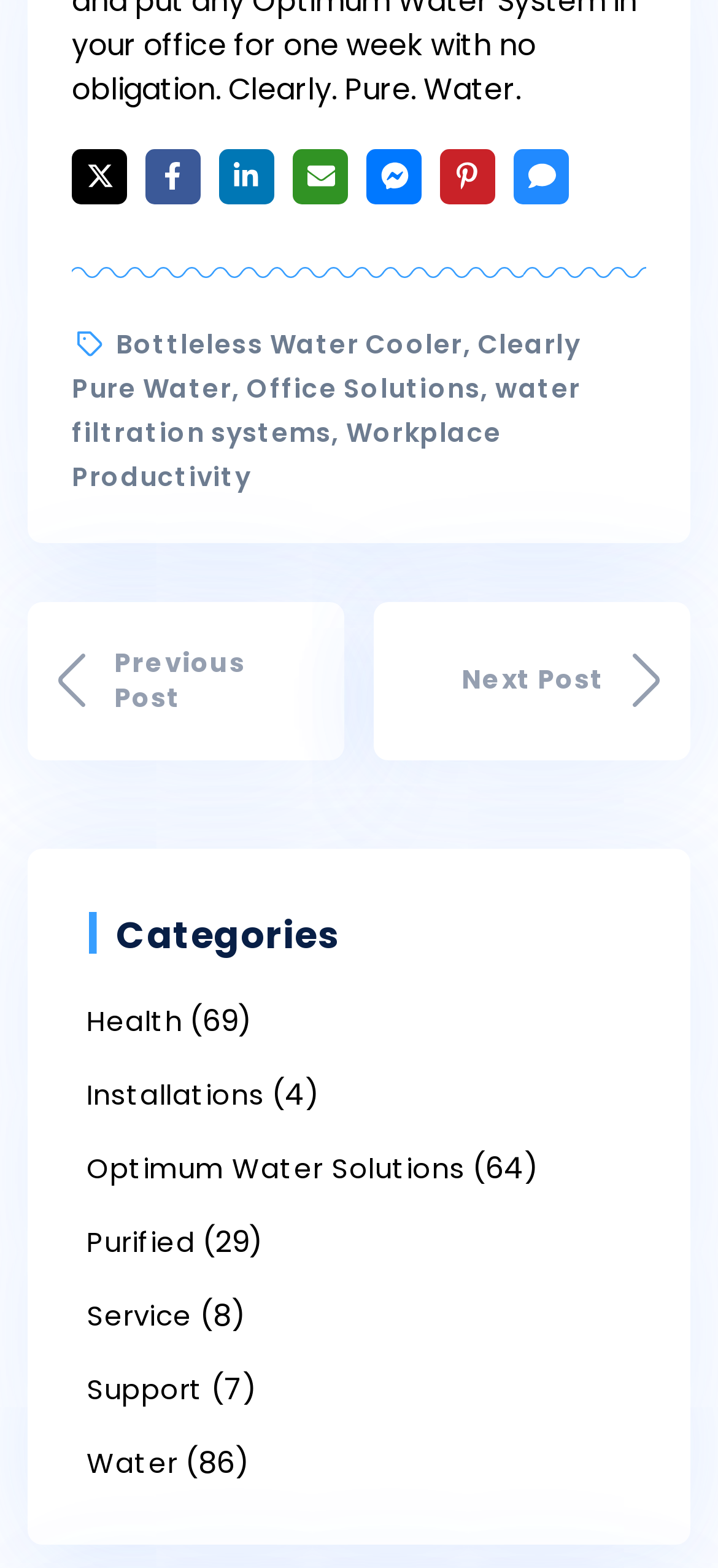Answer this question in one word or a short phrase: What categories are listed on the webpage?

Health, Installations, etc.